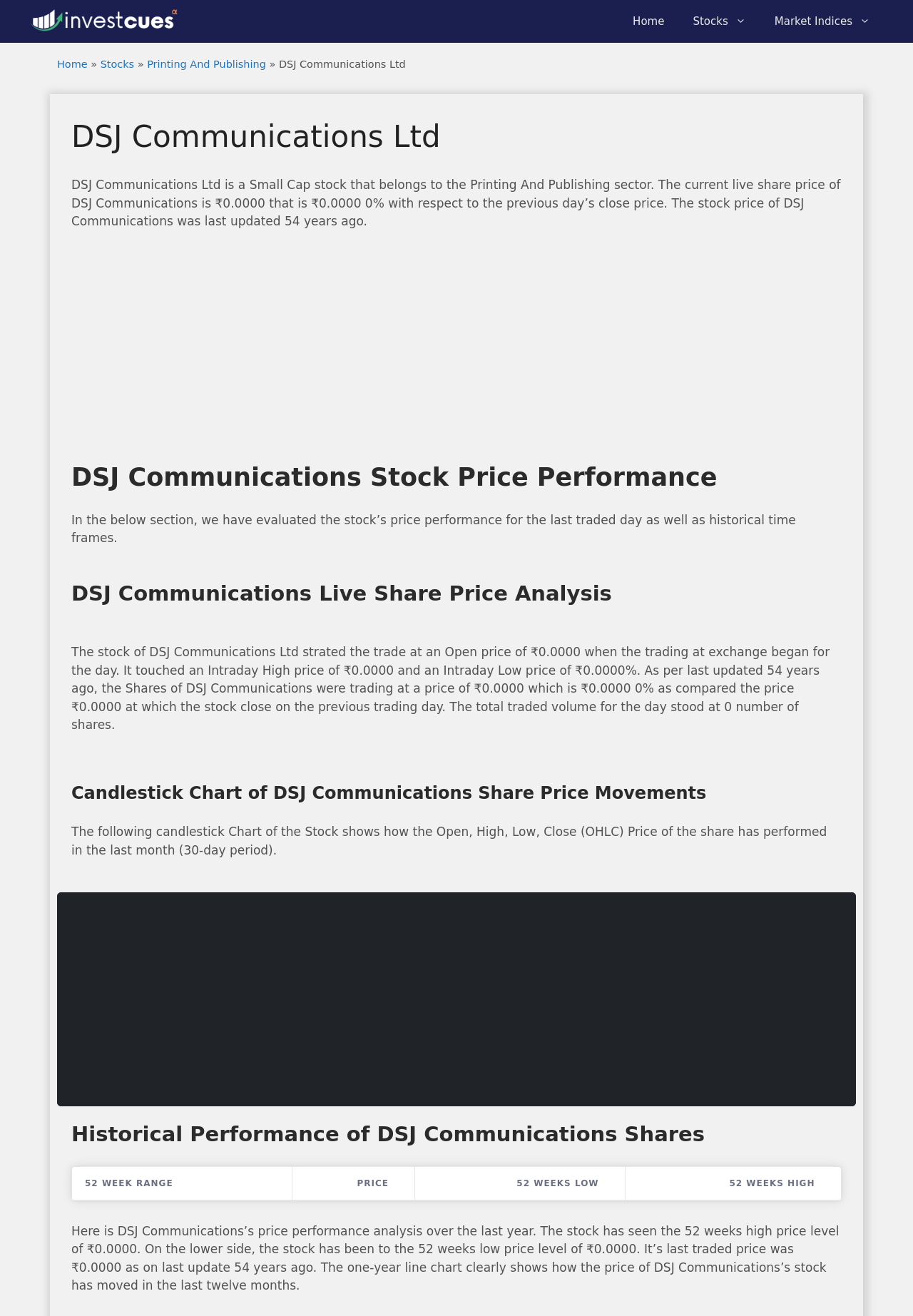Find the bounding box coordinates of the clickable region needed to perform the following instruction: "Click on the Facebook link". The coordinates should be provided as four float numbers between 0 and 1, i.e., [left, top, right, bottom].

None